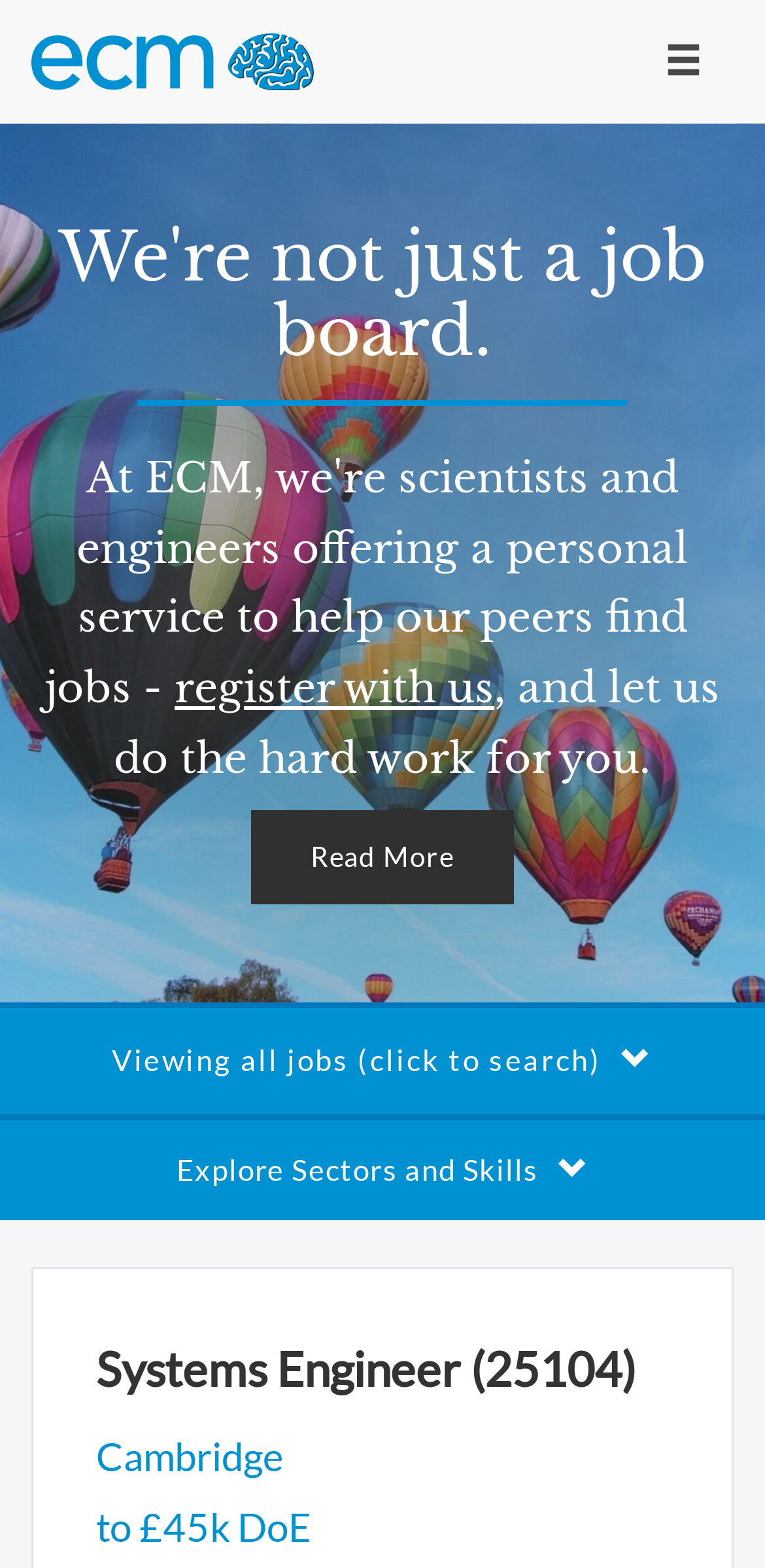Elaborate on the webpage's design and content in a detailed caption.

This webpage appears to be a job posting for a Systems Engineer position in Cambridge. At the top left of the page, there is a link with no text. To the right of this link, there is a button labeled "Toggle navigation". Below these elements, there is a link to "register with us" and a static text that reads ", and let us do the hard work for you.".

In the middle of the page, there is a prominent link labeled "Read More". Below this link, there are two buttons: "Viewing all jobs (click to search)" and "Explore Sectors and Skills". The latter button has a dropdown section that contains a heading "Systems Engineer (25104)" and two static texts: "Cambridge" and "to £45k DoE". These texts are positioned below the heading, with "Cambridge" on the left and "to £45k DoE" on the right.